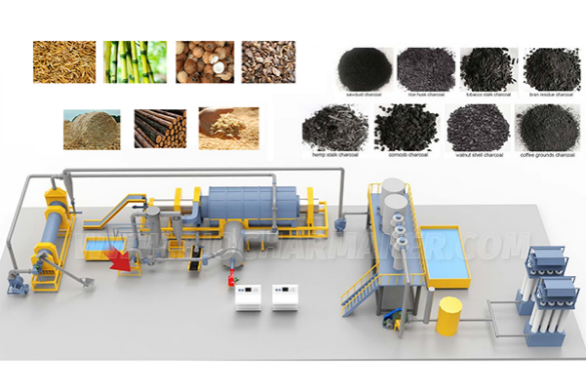What is the color of the equipment in the foreground?
Use the information from the screenshot to give a comprehensive response to the question.

The caption specifically mentions that the equipment in the foreground has vibrant yellow and gray components, including a large reactor.